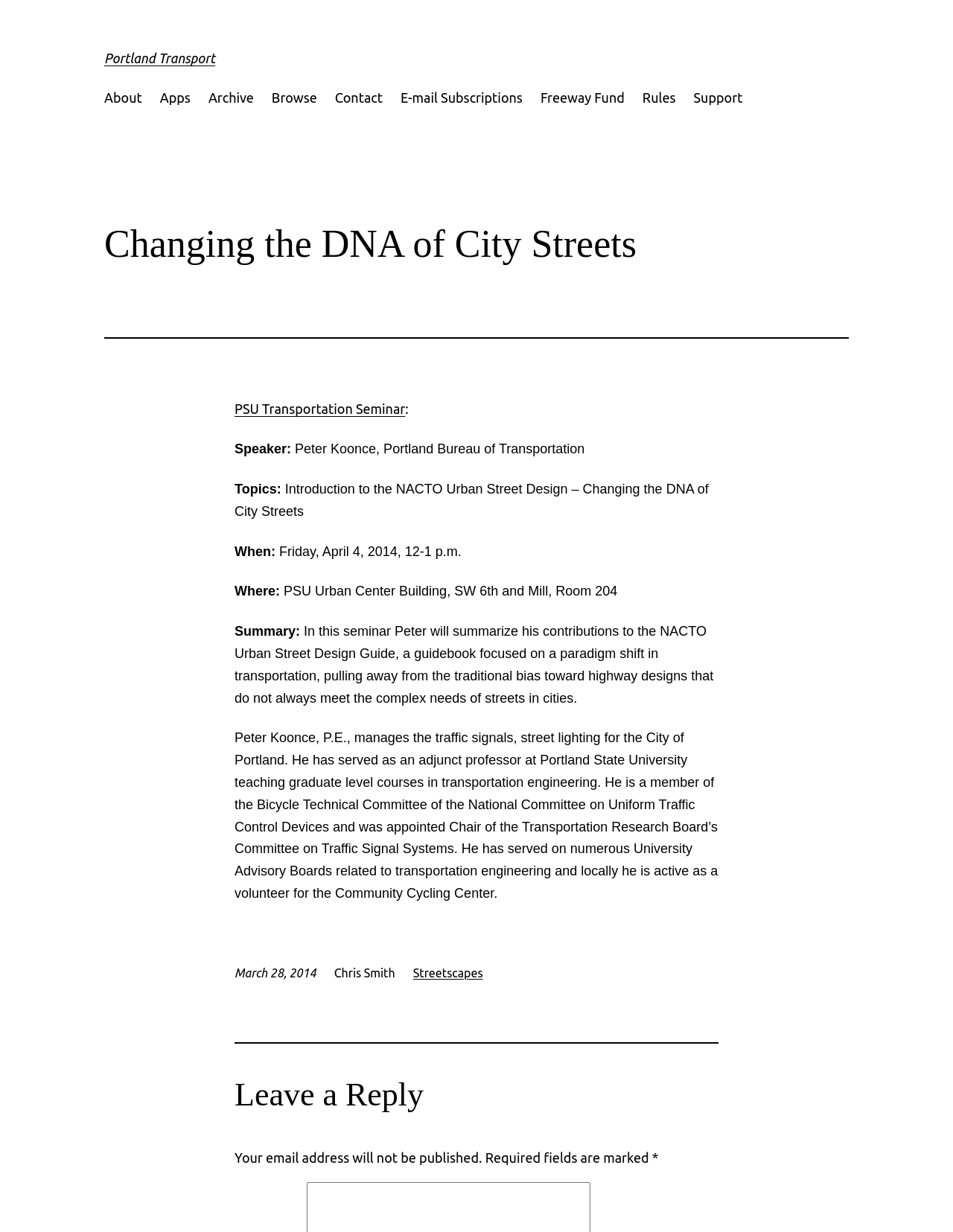Summarize the webpage in an elaborate manner.

The webpage is about Portland Transport, with a focus on "Changing the DNA of City Streets". At the top, there is a heading with the title "Portland Transport" and a link to the same. Below this, there is a row of links to various sections of the website, including "About", "Apps", "Archive", and others.

The main content of the page is a seminar announcement, with a heading "Changing the DNA of City Streets". Below this, there is a horizontal separator line. The seminar details are presented in a structured format, with labels "Speaker:", "Topics:", "When:", "Where:", and "Summary:". The speaker is Peter Koonce, and the topic is an introduction to the NACTO Urban Street Design Guide. The seminar is scheduled for Friday, April 4, 2014, at 12-1 p.m. at the PSU Urban Center Building.

Below the seminar details, there is a brief biography of Peter Koonce, highlighting his experience and credentials in transportation engineering. Further down, there is a timestamp "March 28, 2014", followed by a comment from Chris Smith. There is also a link to "Streetscapes" nearby.

The page then has another horizontal separator line, followed by a heading "Leave a Reply". Below this, there are some guidelines for leaving a comment, including a note that email addresses will not be published and a reminder to fill in required fields, marked with an asterisk.